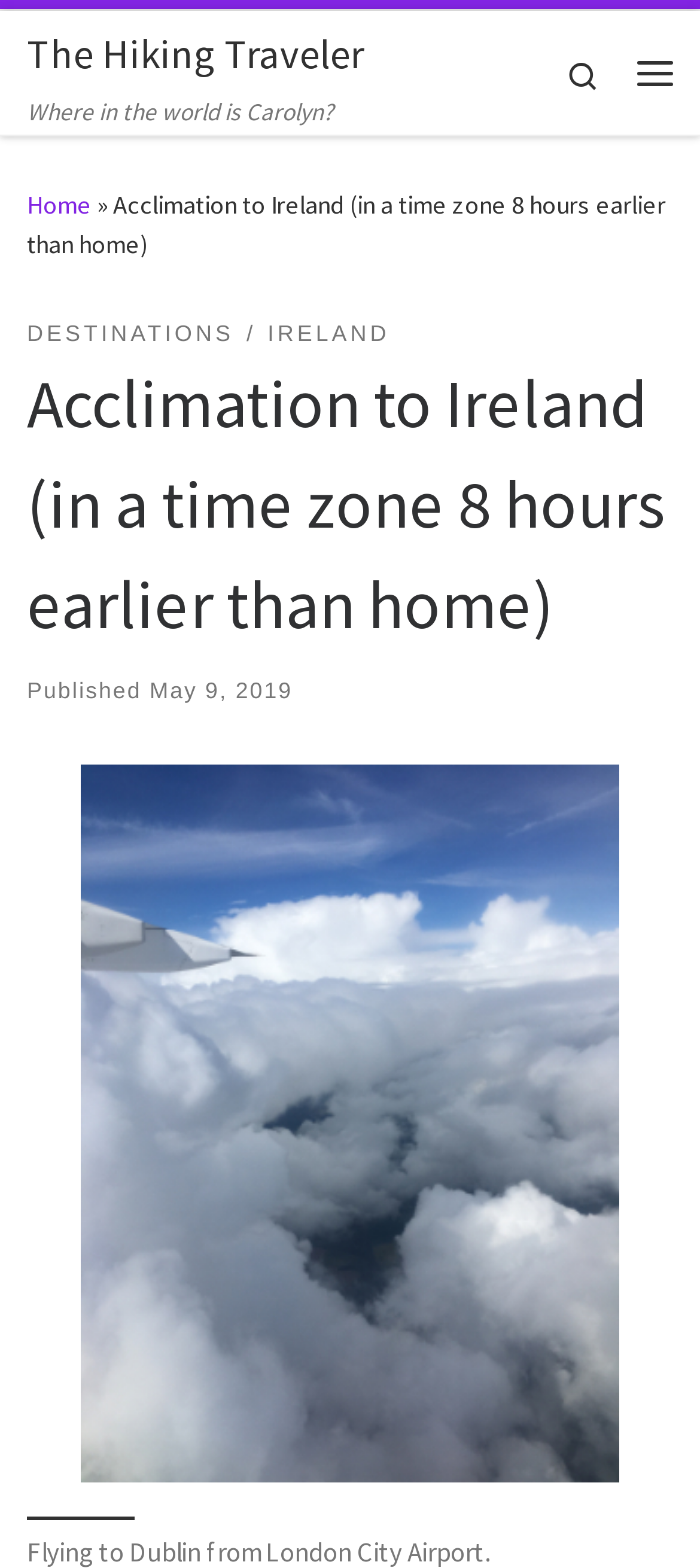What is the name of the website?
Based on the image, answer the question with as much detail as possible.

I found the name of the website by looking at the link element with the text 'The Hiking Traveler' at the top of the webpage, which is likely to be the website's title or logo.